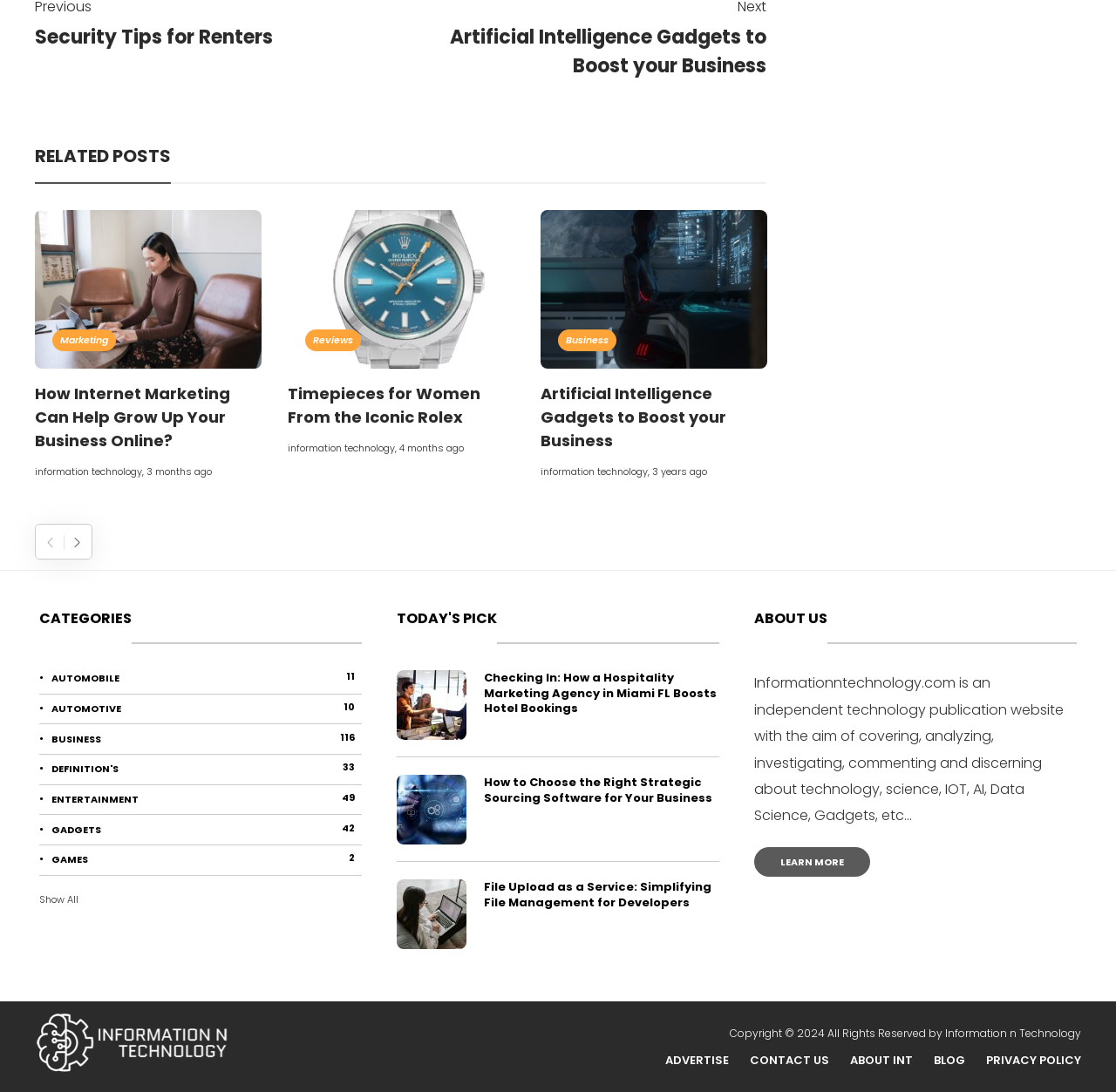What is the topic of the article 'How Internet Marketing Can Help Grow Up Your Business Online?'
Based on the image, answer the question with as much detail as possible.

I found this answer by looking at the link 'How Internet Marketing Can Help Grow Up Your Business Online?' in the RELATED POSTS section, which is categorized under 'Marketing'.